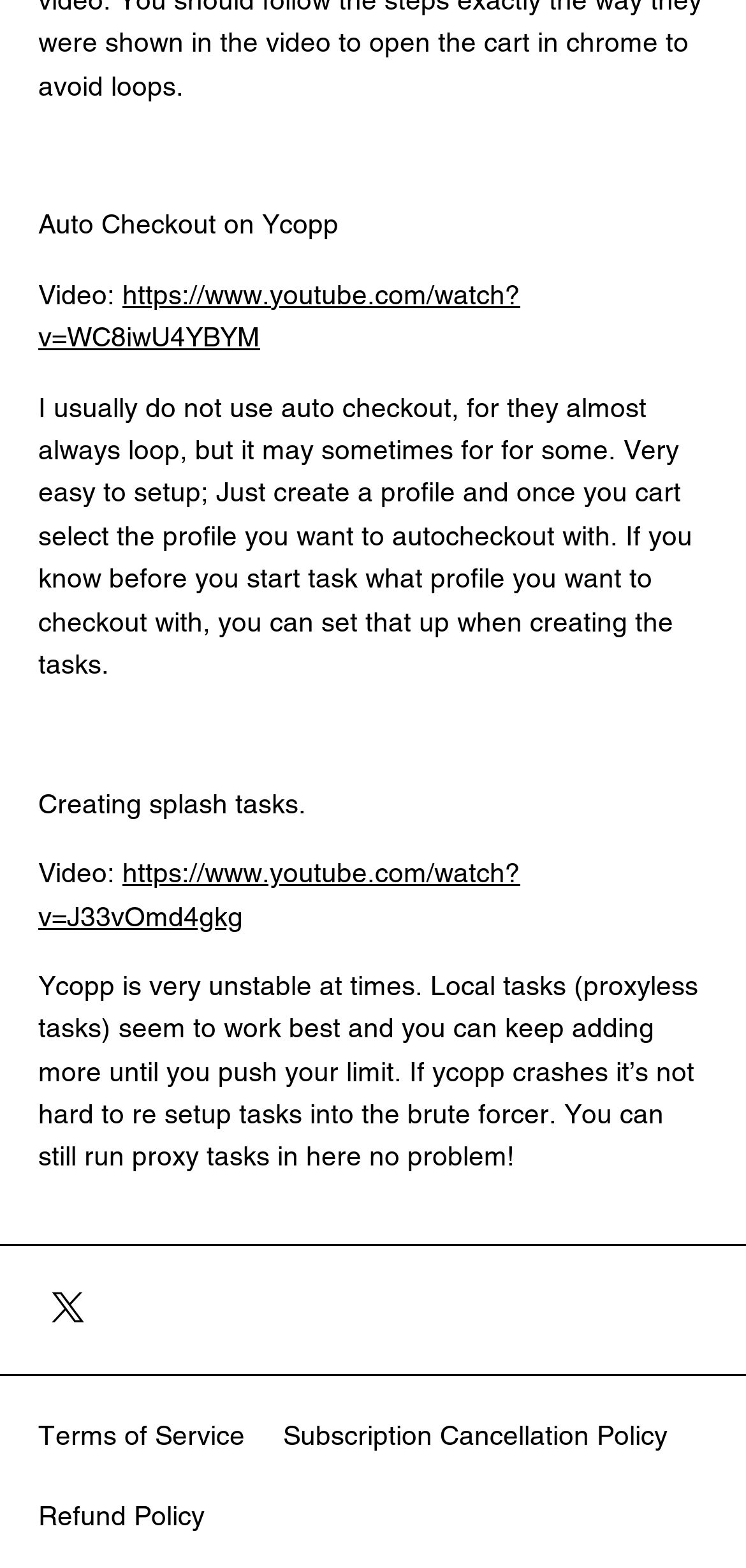Determine the bounding box for the UI element as described: "https://www.youtube.com/watch?v=J33vOmd4gkg". The coordinates should be represented as four float numbers between 0 and 1, formatted as [left, top, right, bottom].

[0.051, 0.547, 0.697, 0.594]